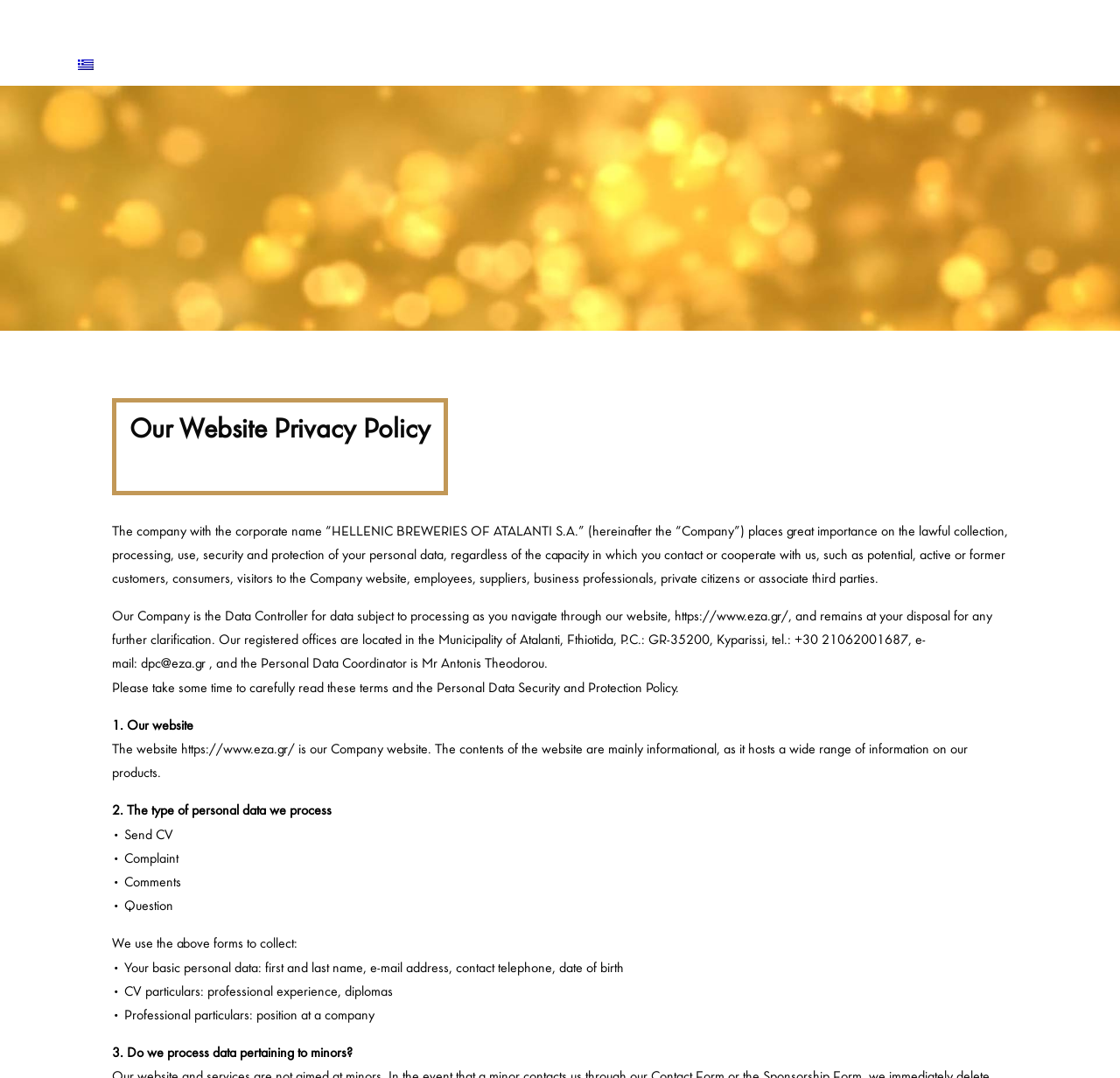Based on the element description: "BREWING", identify the UI element and provide its bounding box coordinates. Use four float numbers between 0 and 1, [left, top, right, bottom].

[0.182, 0.015, 0.242, 0.032]